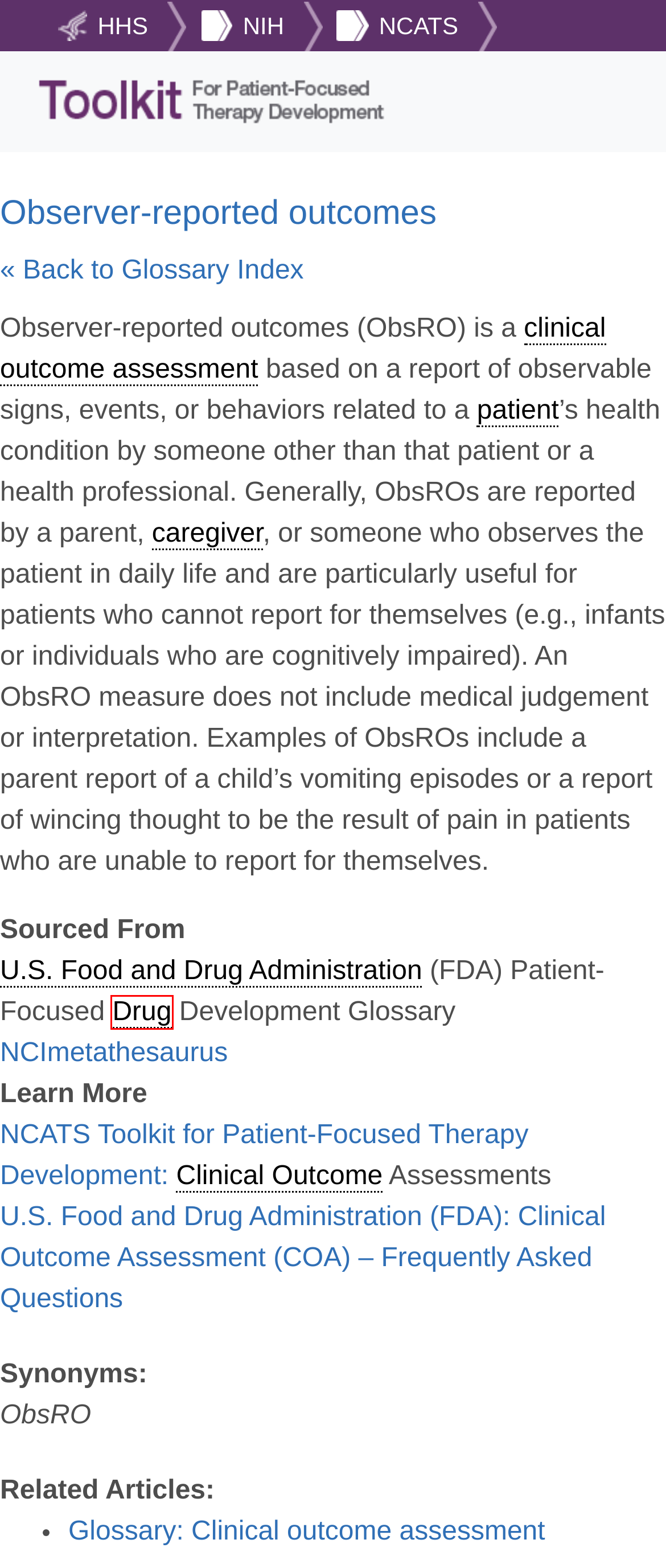Look at the screenshot of a webpage where a red rectangle bounding box is present. Choose the webpage description that best describes the new webpage after clicking the element inside the red bounding box. Here are the candidates:
A. Drug - Toolkit
B. Glossary - Toolkit
C. Help Industry With Clinical Trial Design - Toolkit
D. U.S. Food and Drug Administration - Toolkit
E. Caregiver - Toolkit
F. National Institutes of Health (NIH) | Turning Discovery Into Health
G. Patient - Toolkit
H. NCI Metathesaurus

A